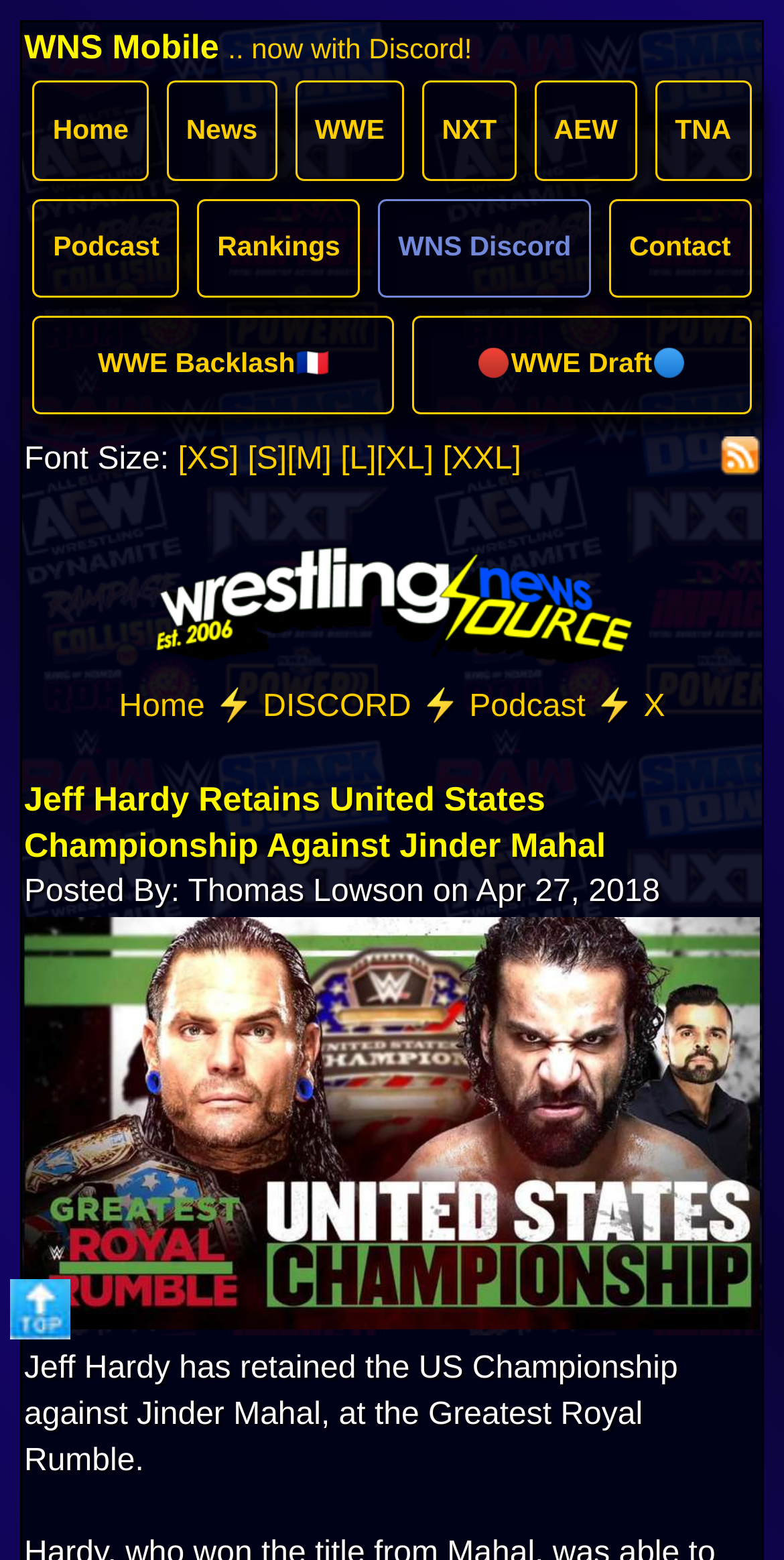Can you identify the bounding box coordinates of the clickable region needed to carry out this instruction: 'Change the font size to XS'? The coordinates should be four float numbers within the range of 0 to 1, stated as [left, top, right, bottom].

[0.227, 0.284, 0.304, 0.306]